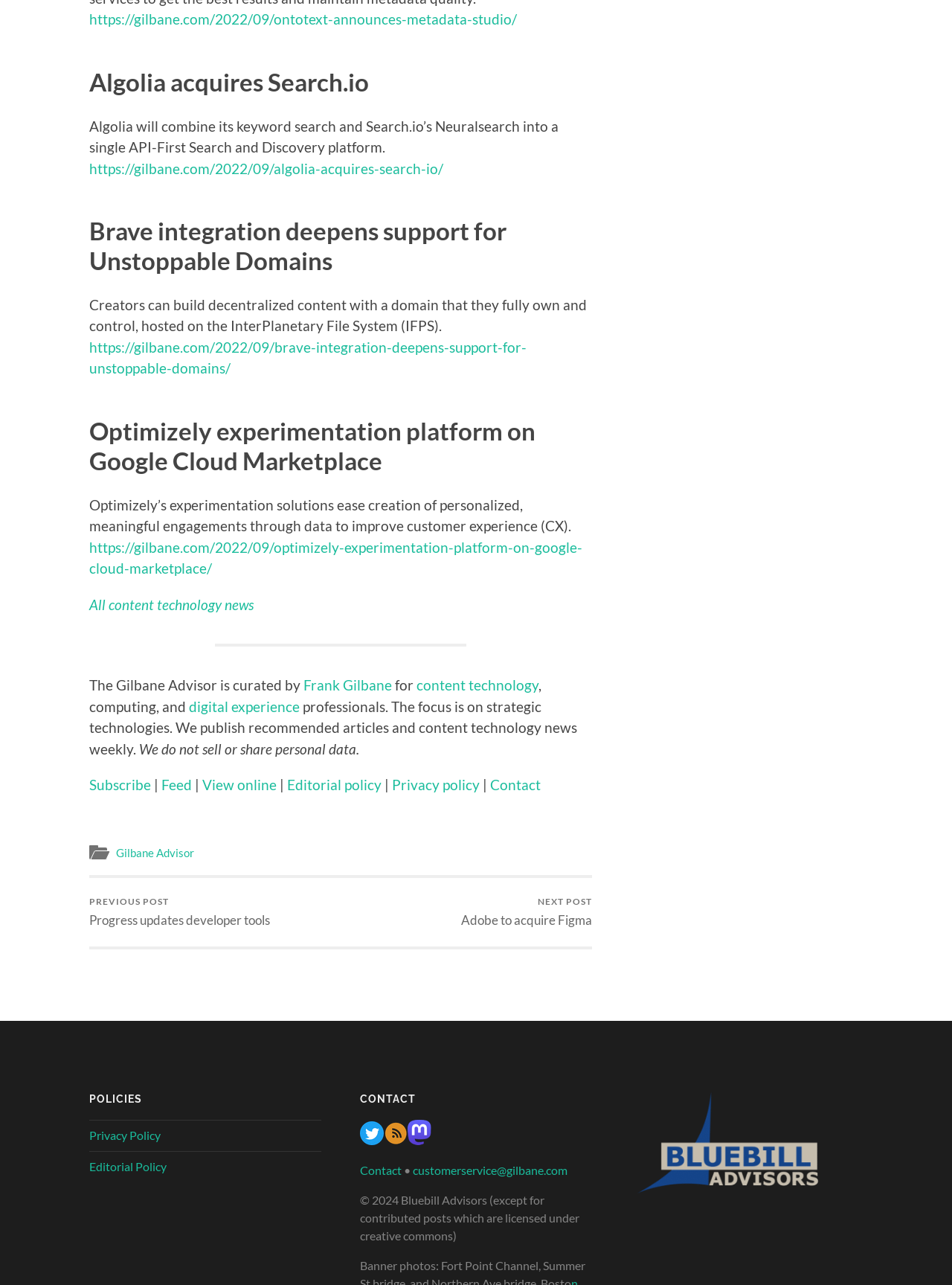What is the name of the company that publishes the Gilbane Advisor?
Look at the screenshot and respond with a single word or phrase.

Bluebill Advisors